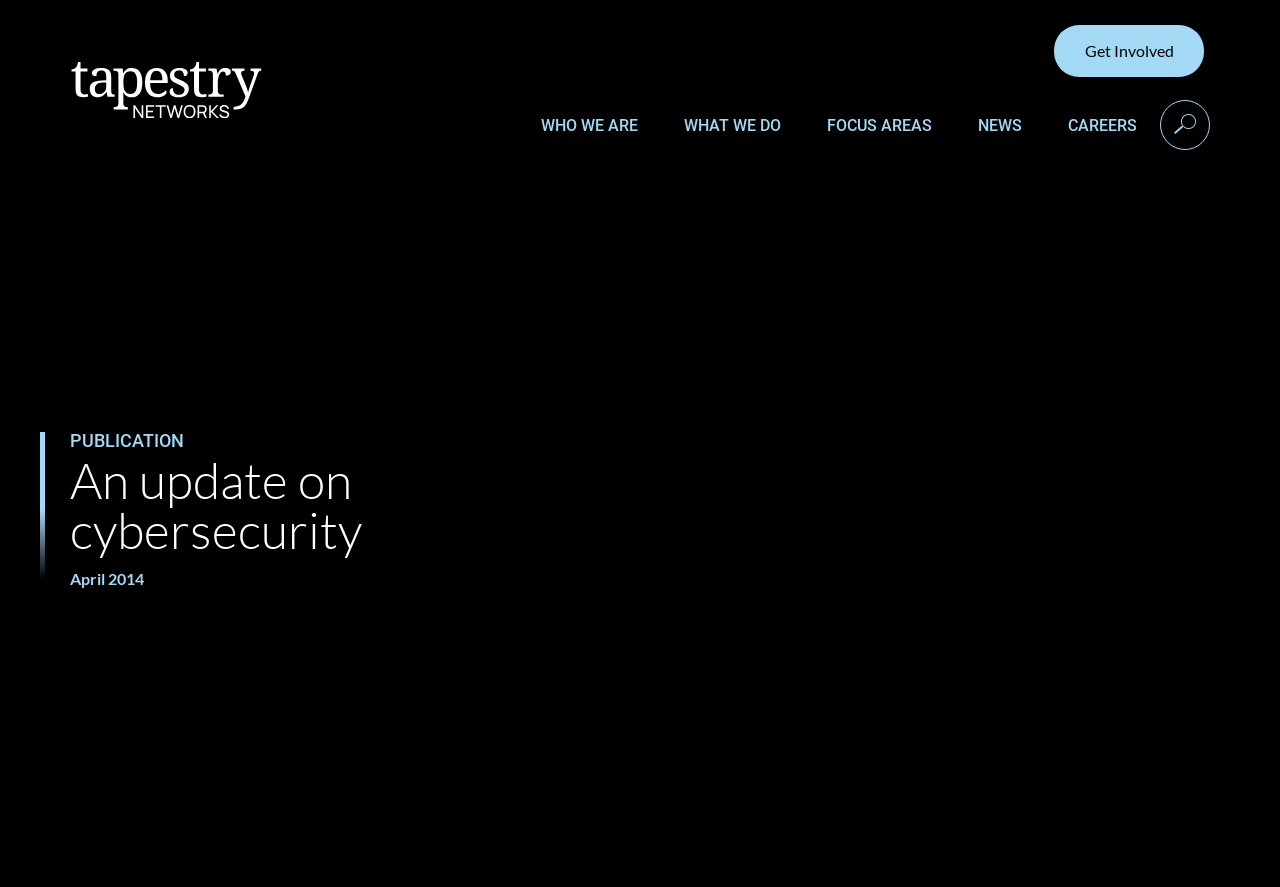Determine the bounding box coordinates of the clickable area required to perform the following instruction: "go to Tapestry Networks homepage". The coordinates should be represented as four float numbers between 0 and 1: [left, top, right, bottom].

[0.055, 0.063, 0.205, 0.133]